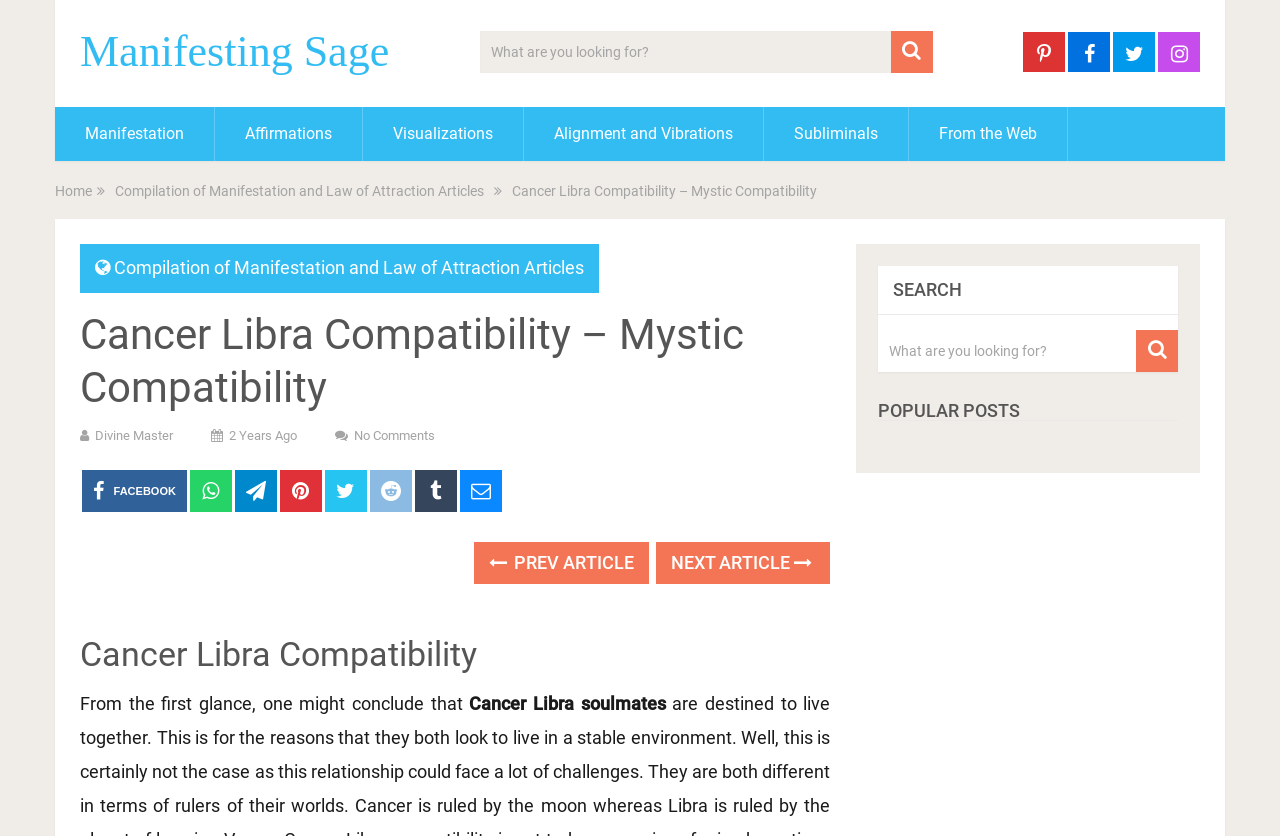What is the purpose of the search box?
From the screenshot, supply a one-word or short-phrase answer.

To search the website